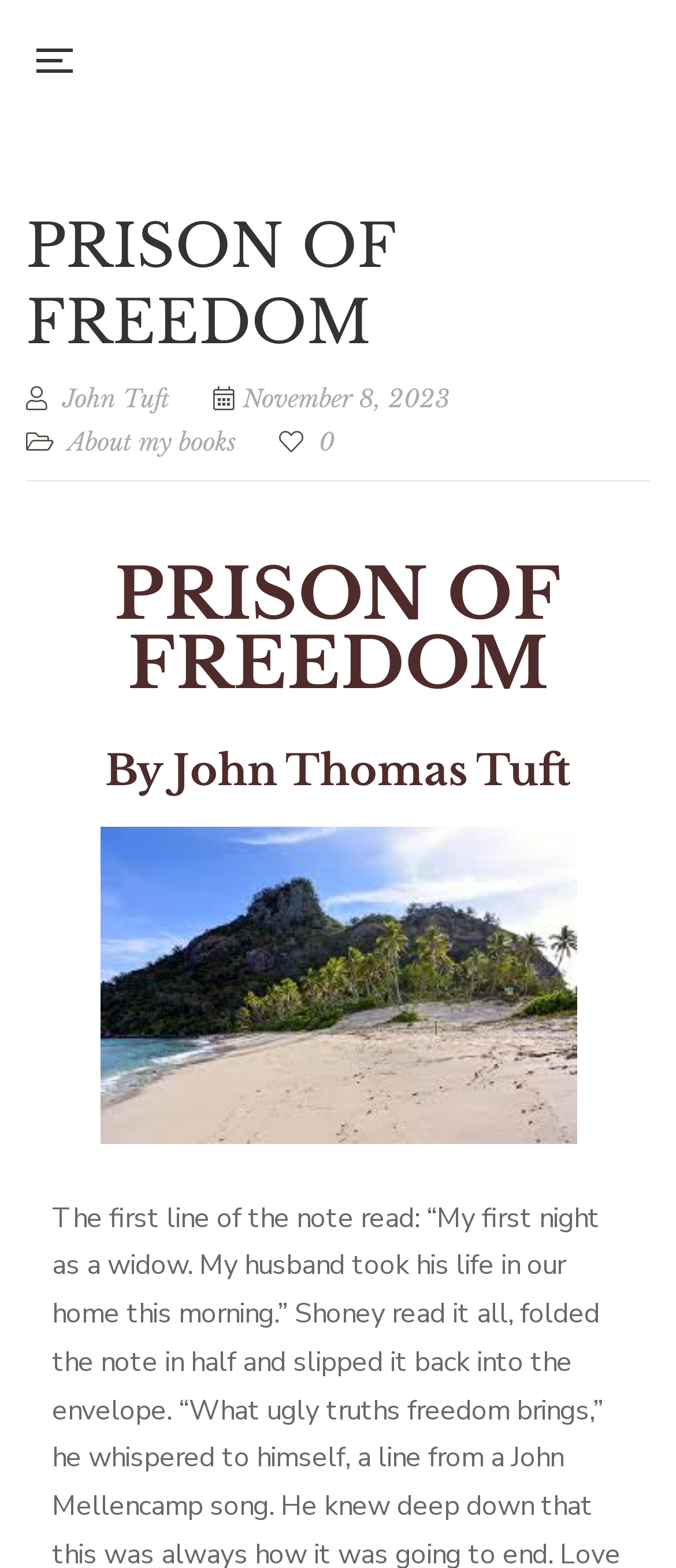What is the purpose of the ' 0' link?
By examining the image, provide a one-word or phrase answer.

Unknown